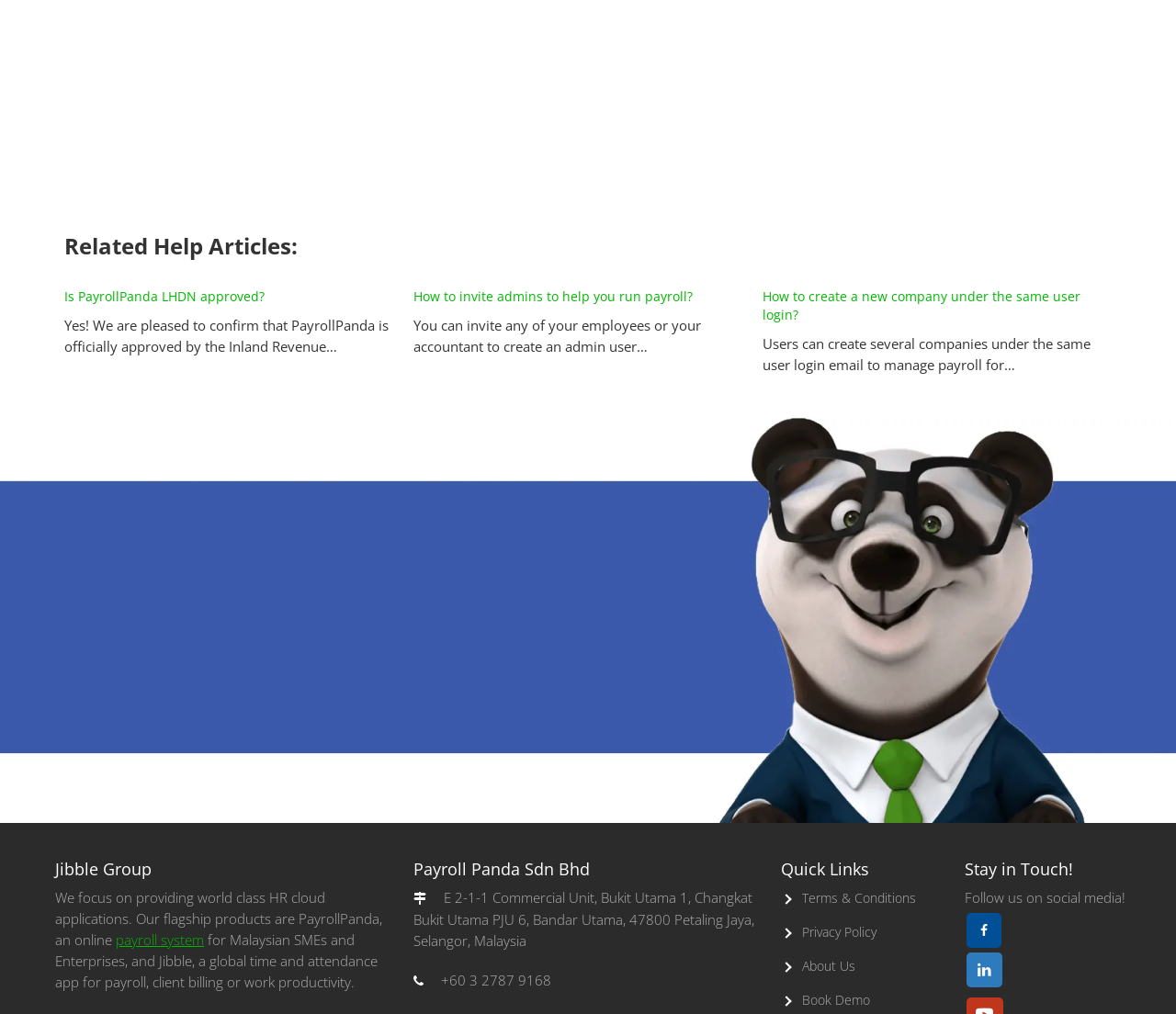Please answer the following question using a single word or phrase: 
What can I do with the 'GET STARTED' link?

Start using PayrollPanda